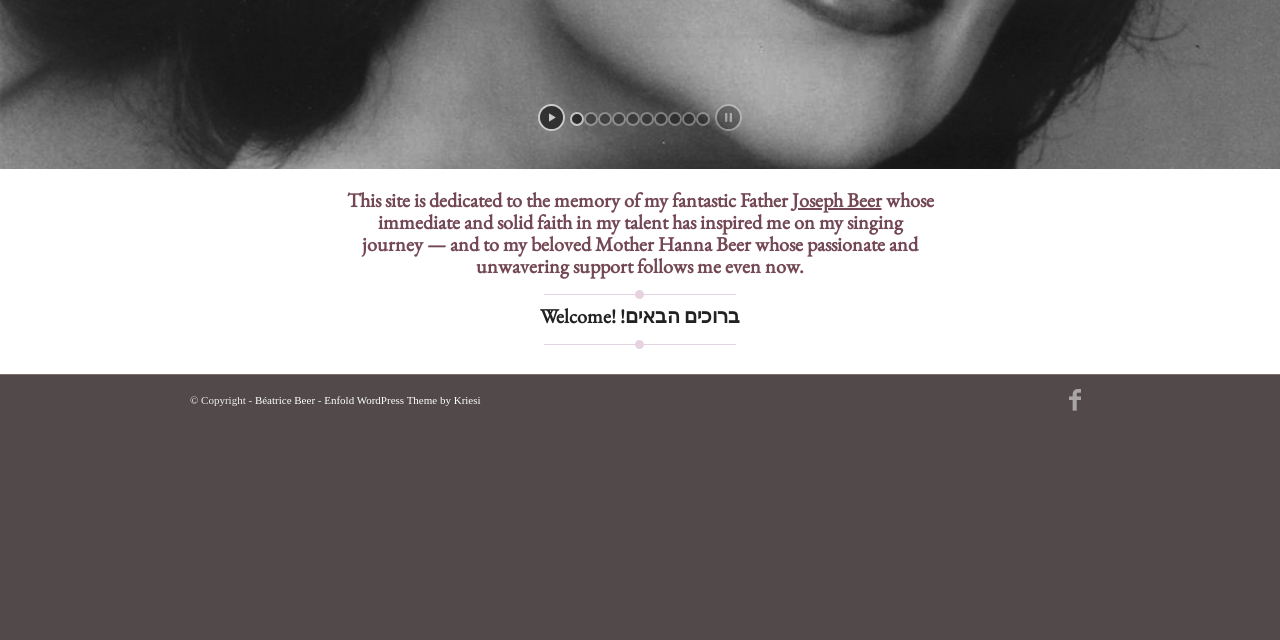Using the provided element description, identify the bounding box coordinates as (top-left x, top-left y, bottom-right x, bottom-right y). Ensure all values are between 0 and 1. Description: Béatrice Beer

[0.199, 0.616, 0.246, 0.634]